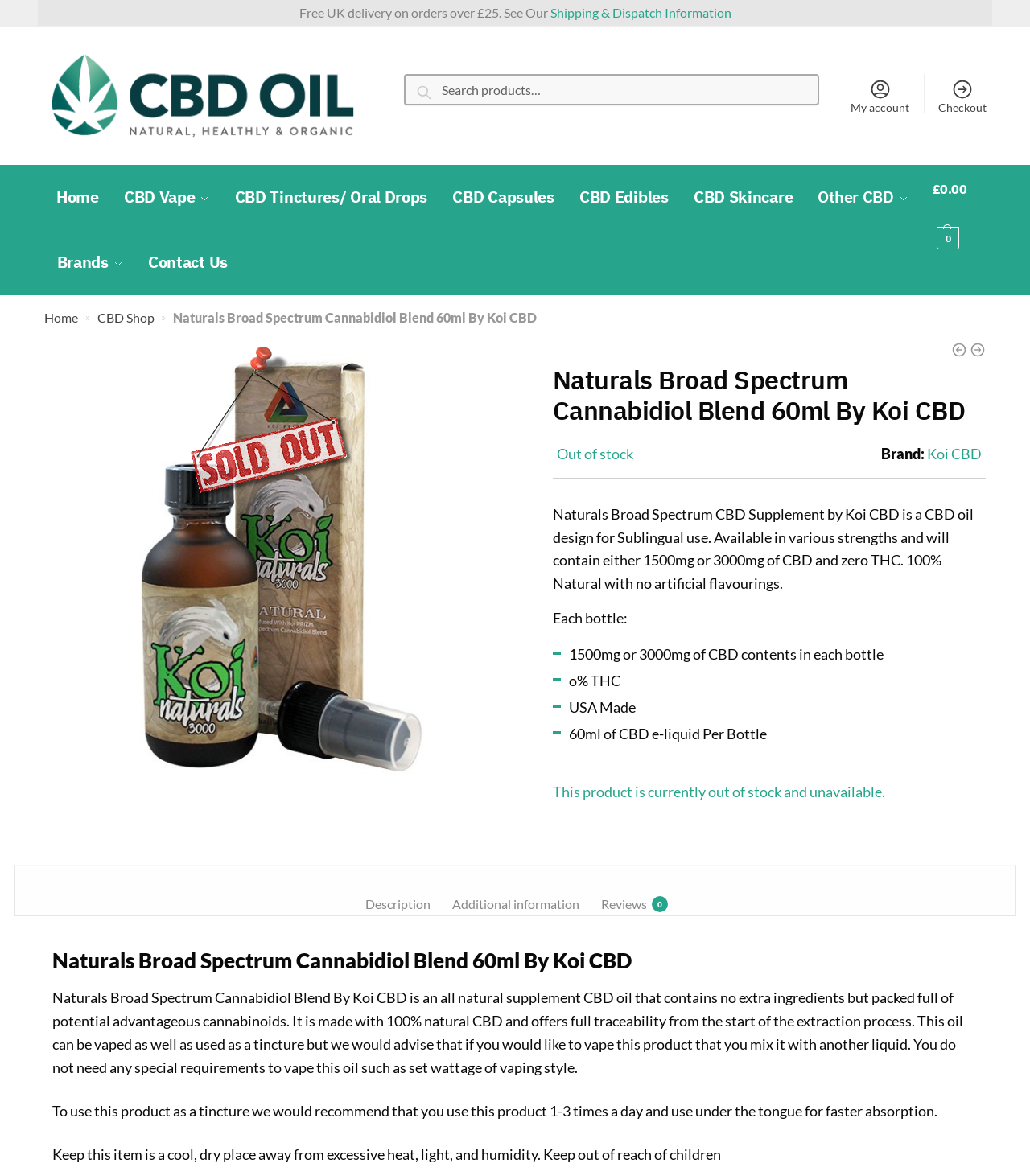Offer a comprehensive description of the webpage’s content and structure.

This webpage is about Naturals Broad Spectrum CBD Oil 6ml by Koi CBD, a product available on CBDOil.co.uk. At the top of the page, there is a notification about free UK delivery on orders over £25, along with a link to shipping and dispatch information. Below this, there is a search bar with a search button, and a navigation menu with links to "My account" and "Checkout".

On the left side of the page, there is a primary navigation menu with links to various categories, including "Home", "CBD Vape", "CBD Tinctures/Oral Drops", and more. On the right side, there is a secondary navigation menu with links to "My account" and "Checkout".

The main content of the page is about the Naturals Broad Spectrum CBD Oil product. There is a heading with the product name, followed by a description of the product, which is a CBD oil supplement designed for sublingual use, available in various strengths, and containing either 1500mg or 3000mg of CBD with zero THC. The product is 100% natural with no artificial flavorings.

Below the product description, there are details about each bottle, including the CBD content, THC level, and volume. There is also a notification that the product is currently out of stock and unavailable.

Further down the page, there is a tab list with tabs for "Description", "Additional information", and "Reviews 0". The "Description" tab is selected by default and contains a detailed description of the product, including its benefits, usage instructions, and storage guidelines.